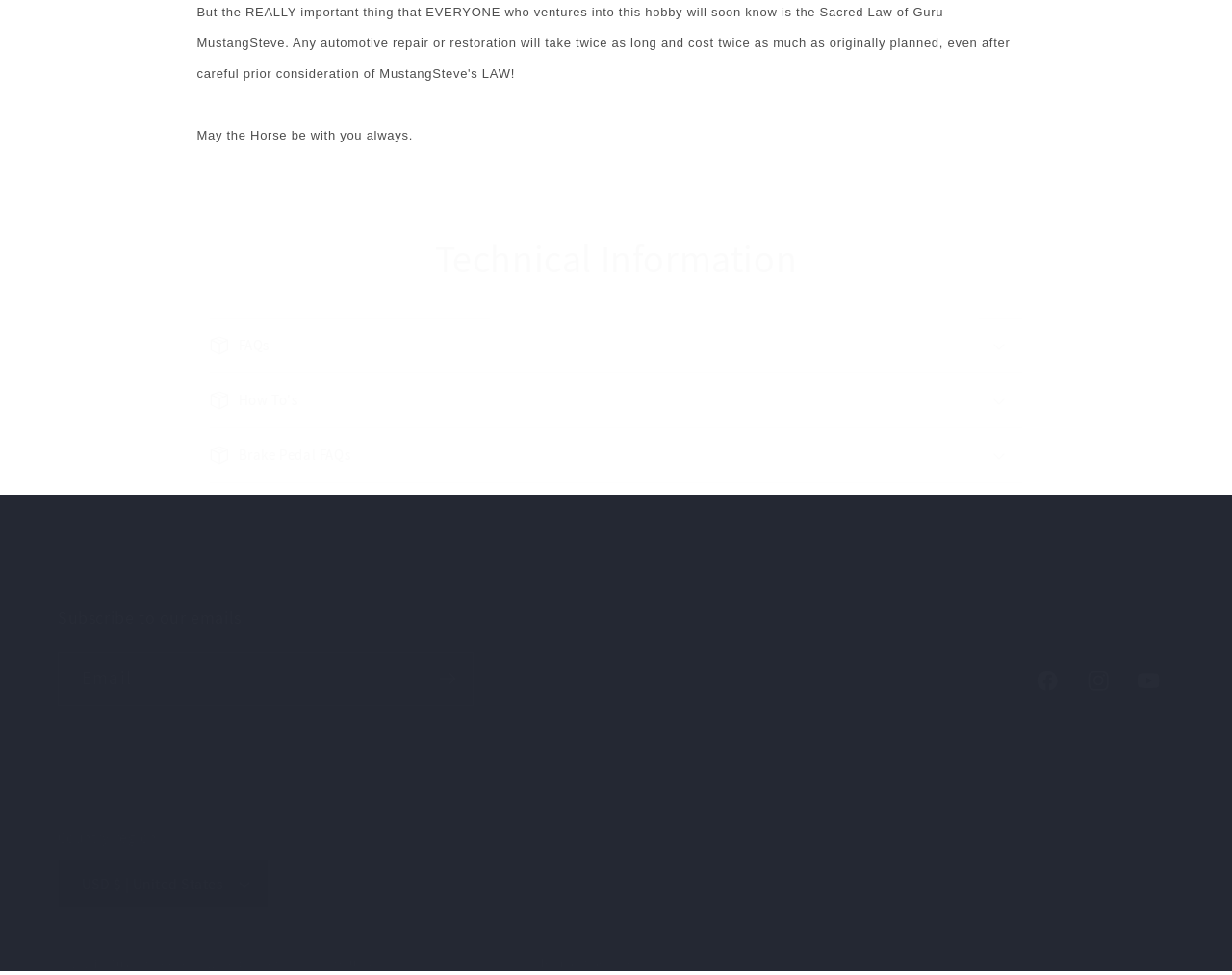Pinpoint the bounding box coordinates of the clickable element to carry out the following instruction: "Visit Facebook."

[0.829, 0.672, 0.871, 0.724]